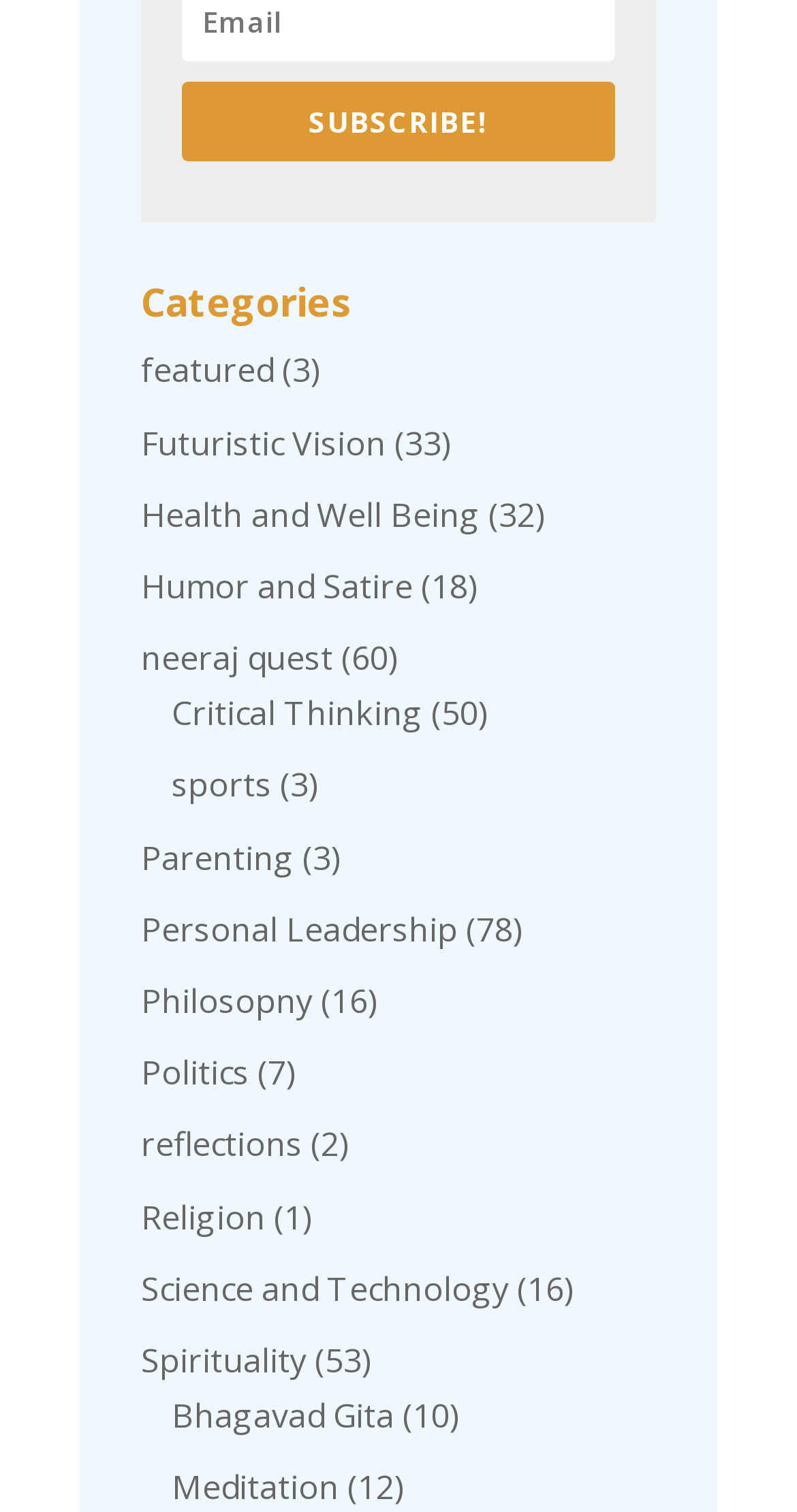Give a short answer to this question using one word or a phrase:
How many articles are in the 'Philosophy' category?

16